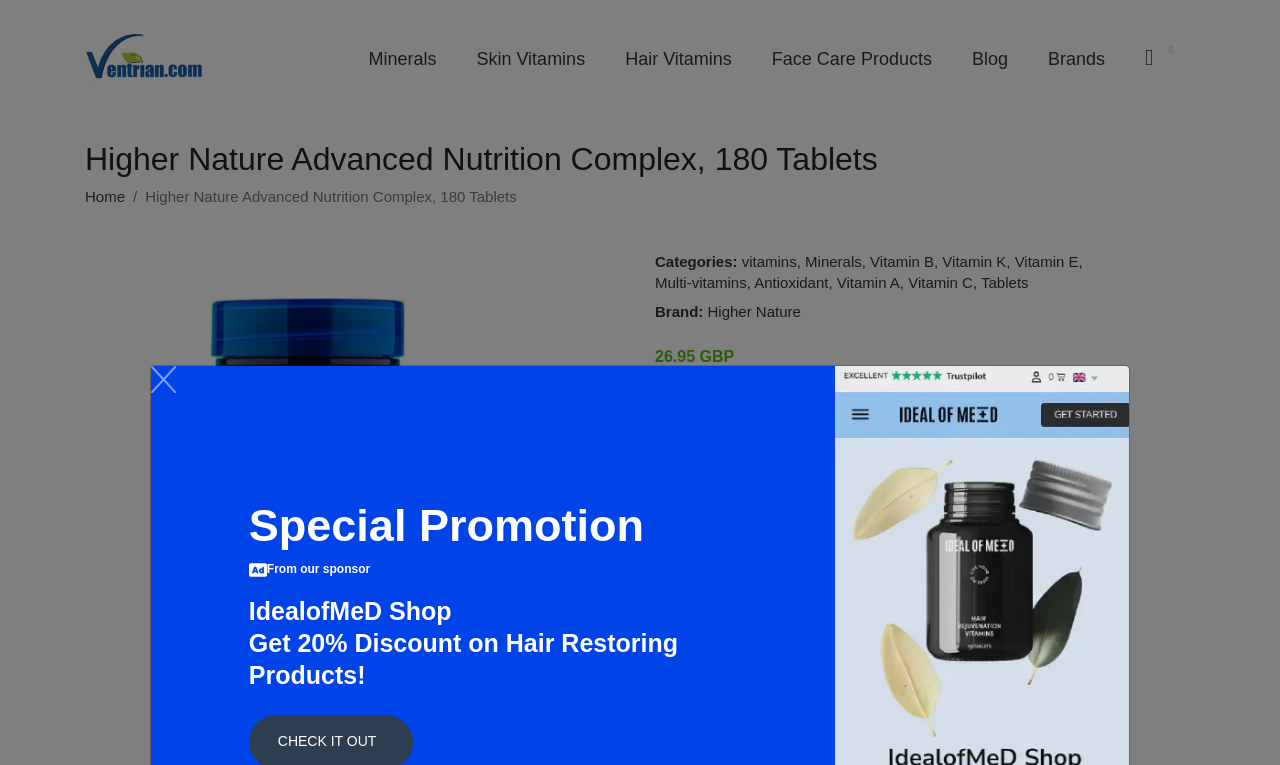Provide a single word or phrase to answer the given question: 
What type of content is available in the 'Blog' section?

Health and wellness articles